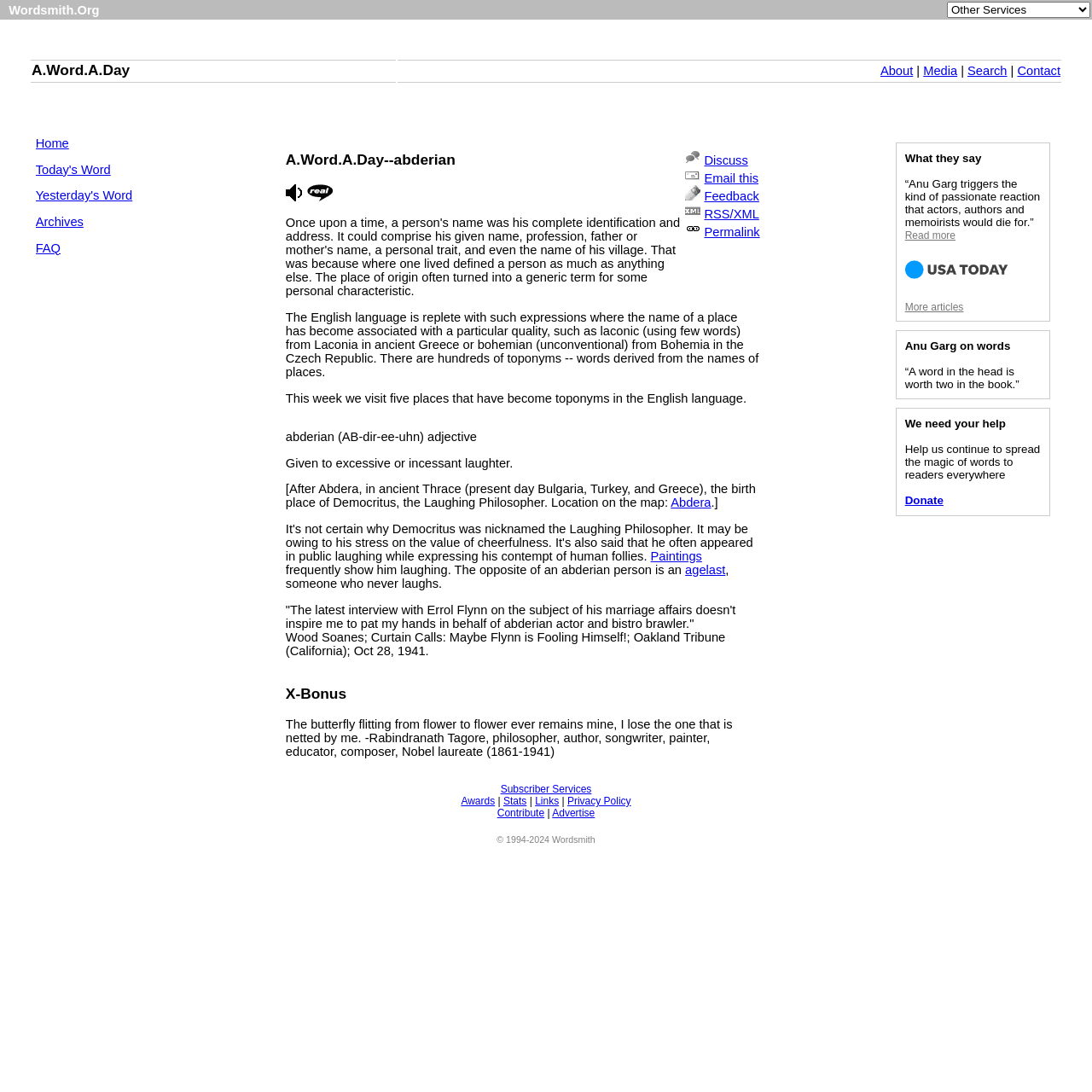Could you indicate the bounding box coordinates of the region to click in order to complete this instruction: "Read the 'Today's Word' article".

[0.033, 0.149, 0.101, 0.161]